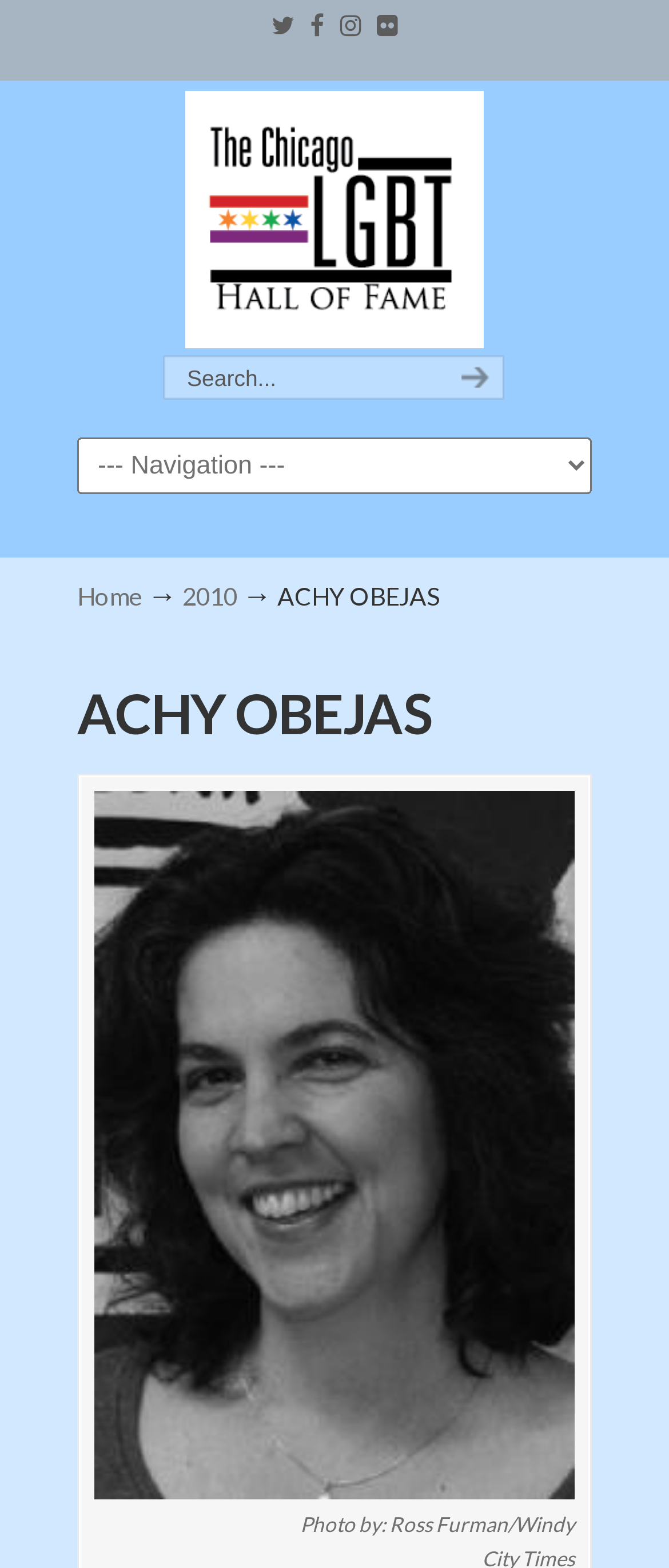Identify the coordinates of the bounding box for the element that must be clicked to accomplish the instruction: "click on the search button".

[0.651, 0.227, 0.754, 0.255]